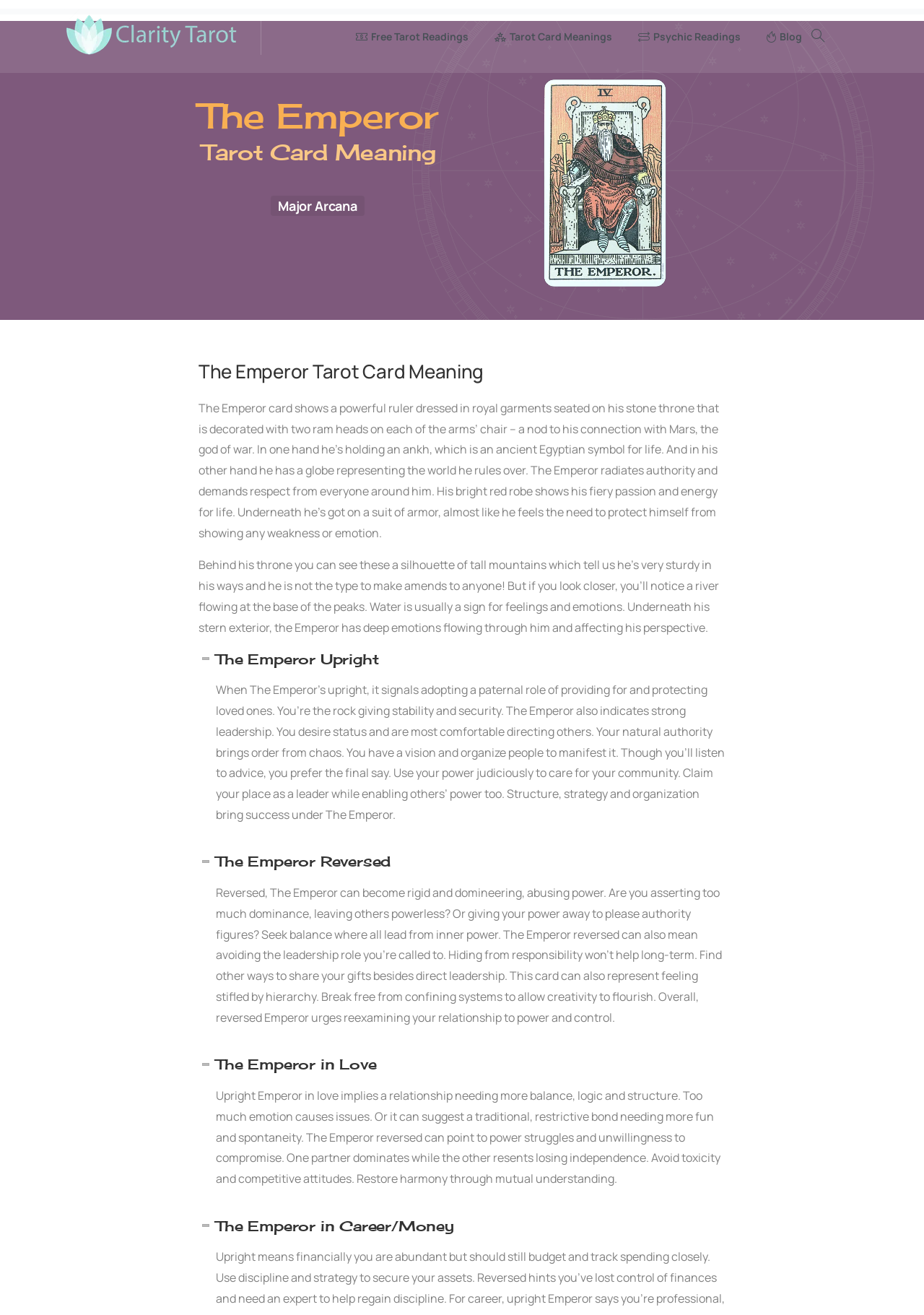What is the Emperor card associated with in terms of god of war?
Give a comprehensive and detailed explanation for the question.

The answer can be found in the text description of the Emperor card, which states that the ram heads on the arms of the throne are a nod to his connection with Mars, the god of war.